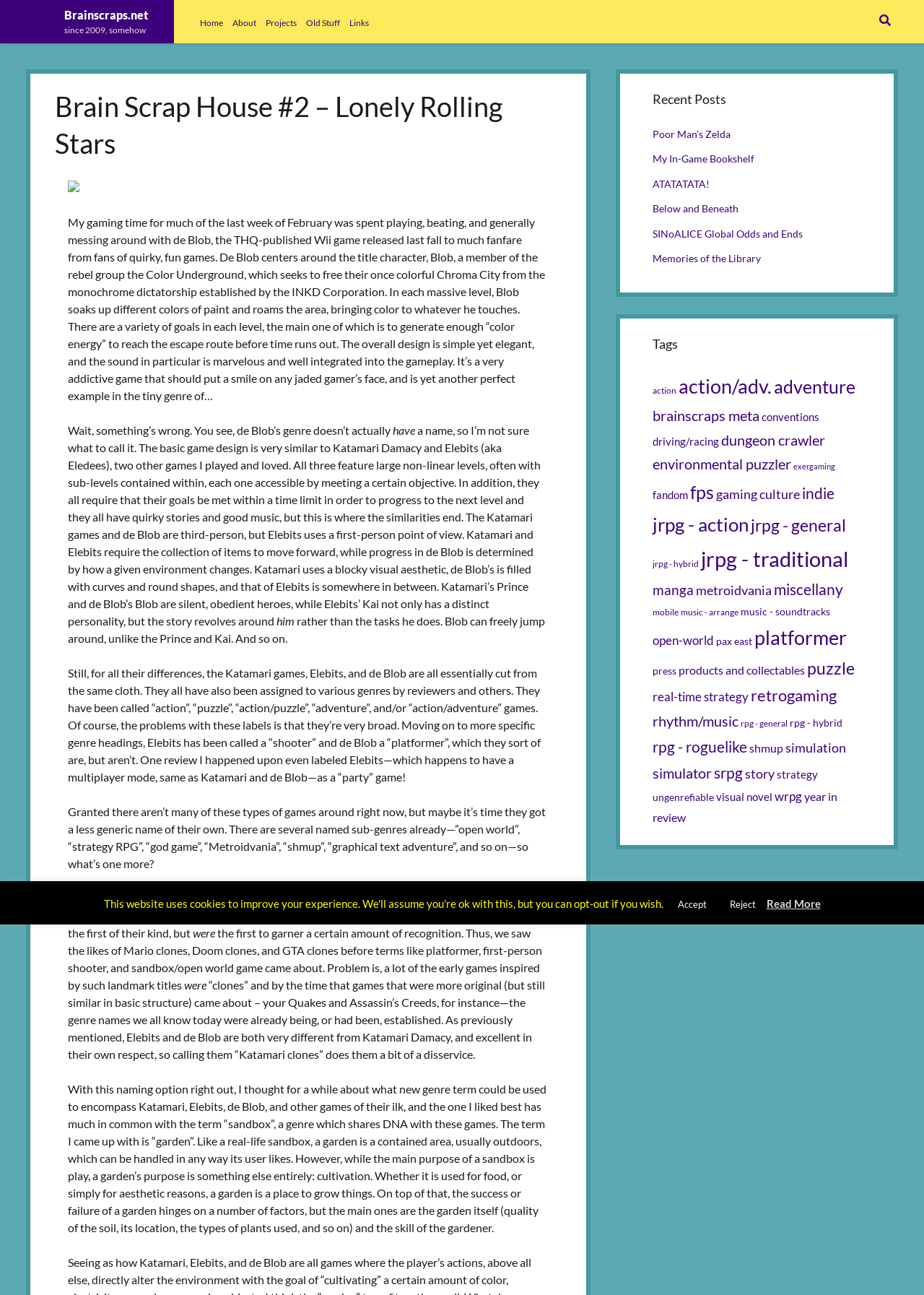What is the purpose of the 'Search' button?
Provide a detailed and extensive answer to the question.

The 'Search' button is located at the top right of the webpage, and its purpose is to allow users to search for specific content within the website.